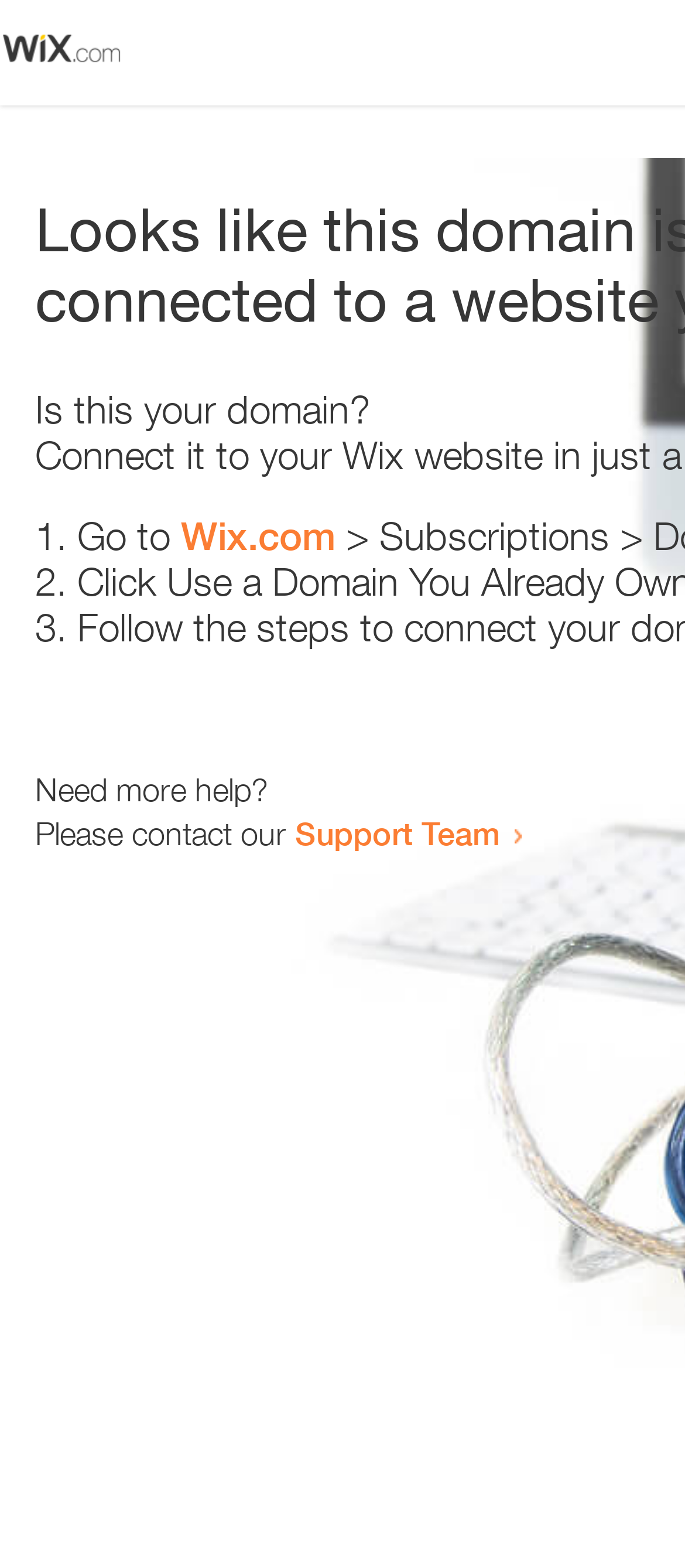Can you find and provide the title of the webpage?

Looks like this domain isn't
connected to a website yet